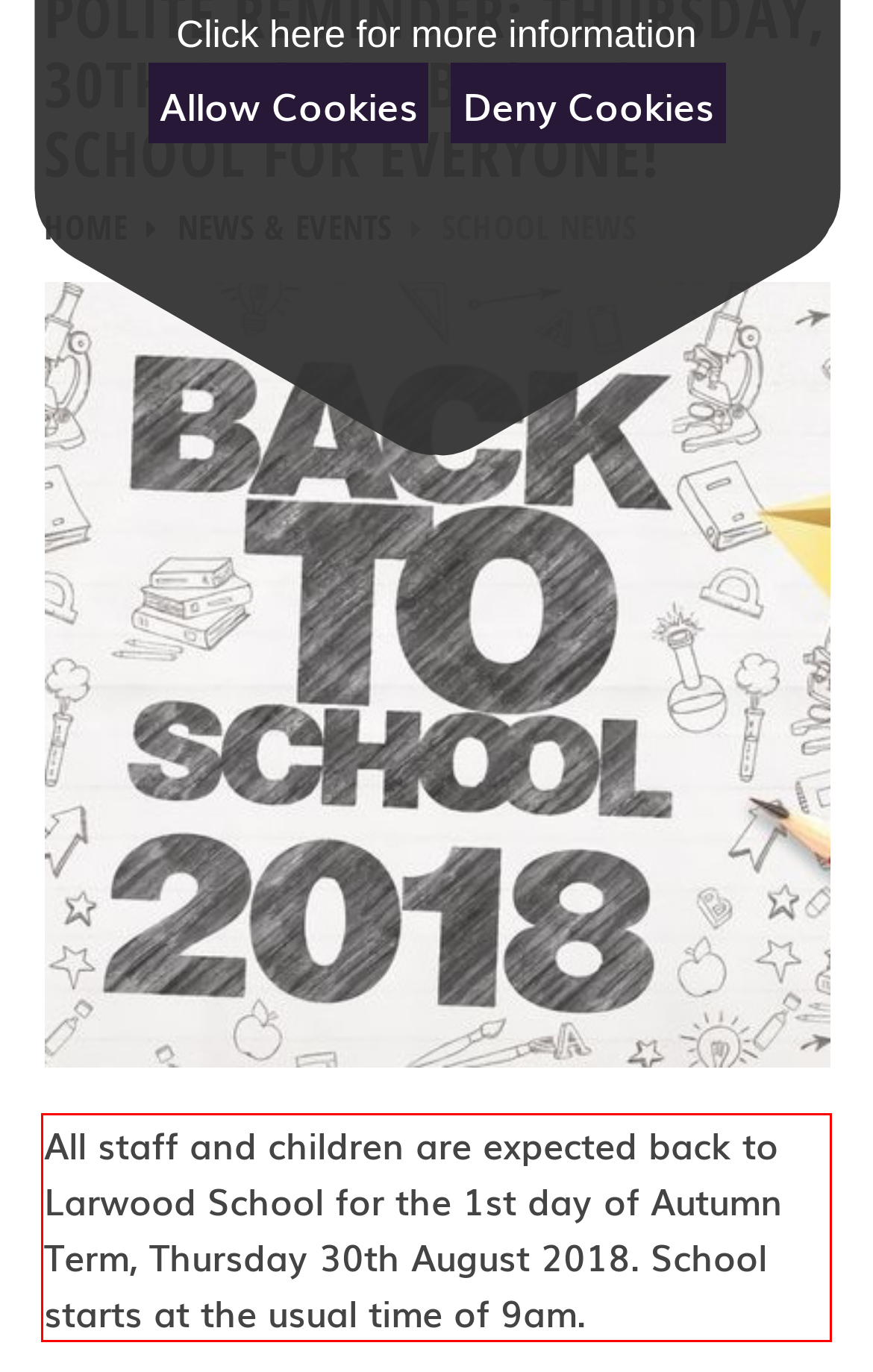With the provided screenshot of a webpage, locate the red bounding box and perform OCR to extract the text content inside it.

All staff and children are expected back to Larwood School for the 1st day of Autumn Term, Thursday 30th August 2018. School starts at the usual time of 9am.